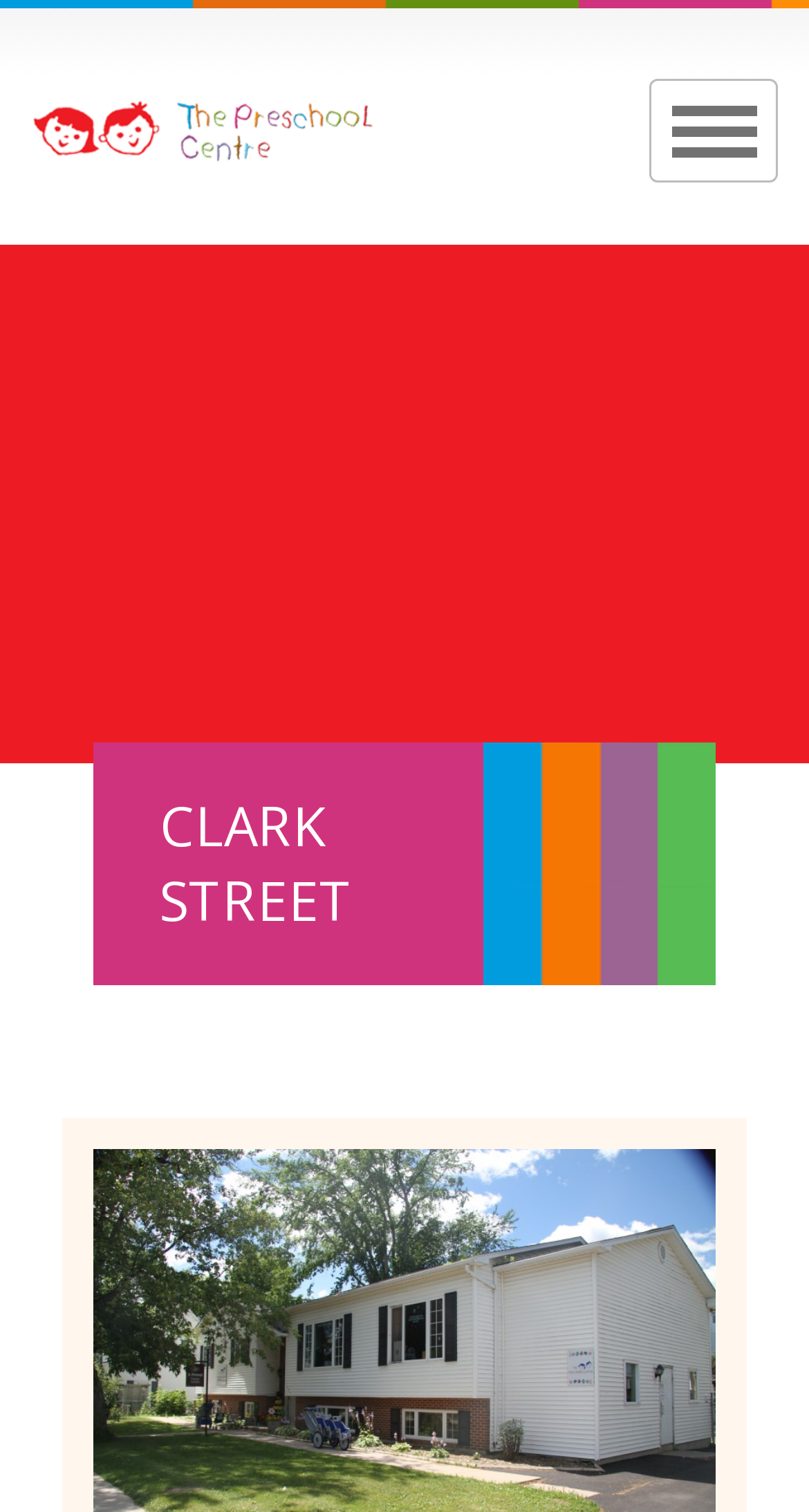Use a single word or phrase to answer the question: 
What is the layout of the webpage?

Header and main content